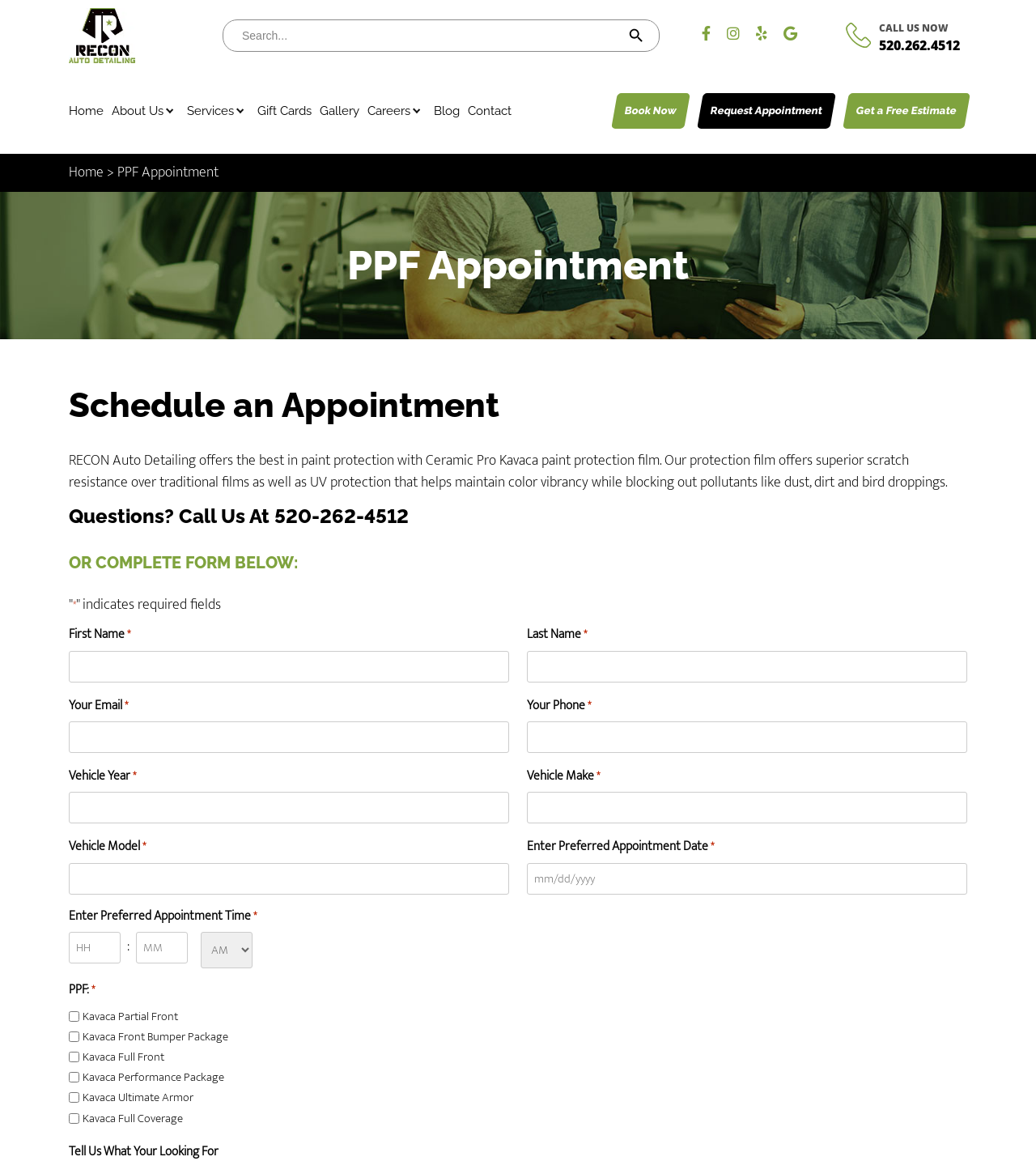Please indicate the bounding box coordinates for the clickable area to complete the following task: "Call the phone number". The coordinates should be specified as four float numbers between 0 and 1, i.e., [left, top, right, bottom].

[0.848, 0.039, 0.926, 0.054]